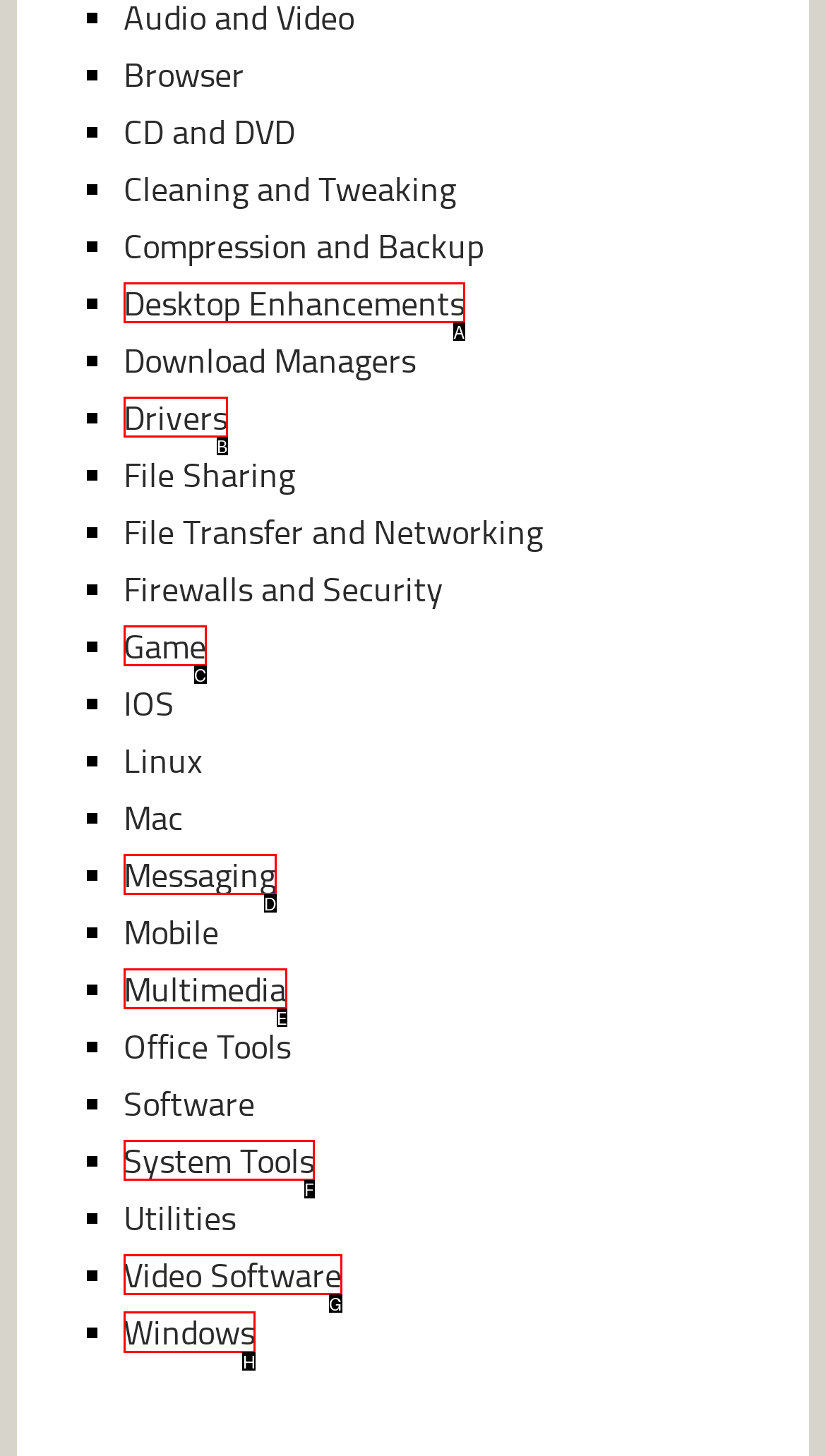Find the appropriate UI element to complete the task: Access Windows. Indicate your choice by providing the letter of the element.

H